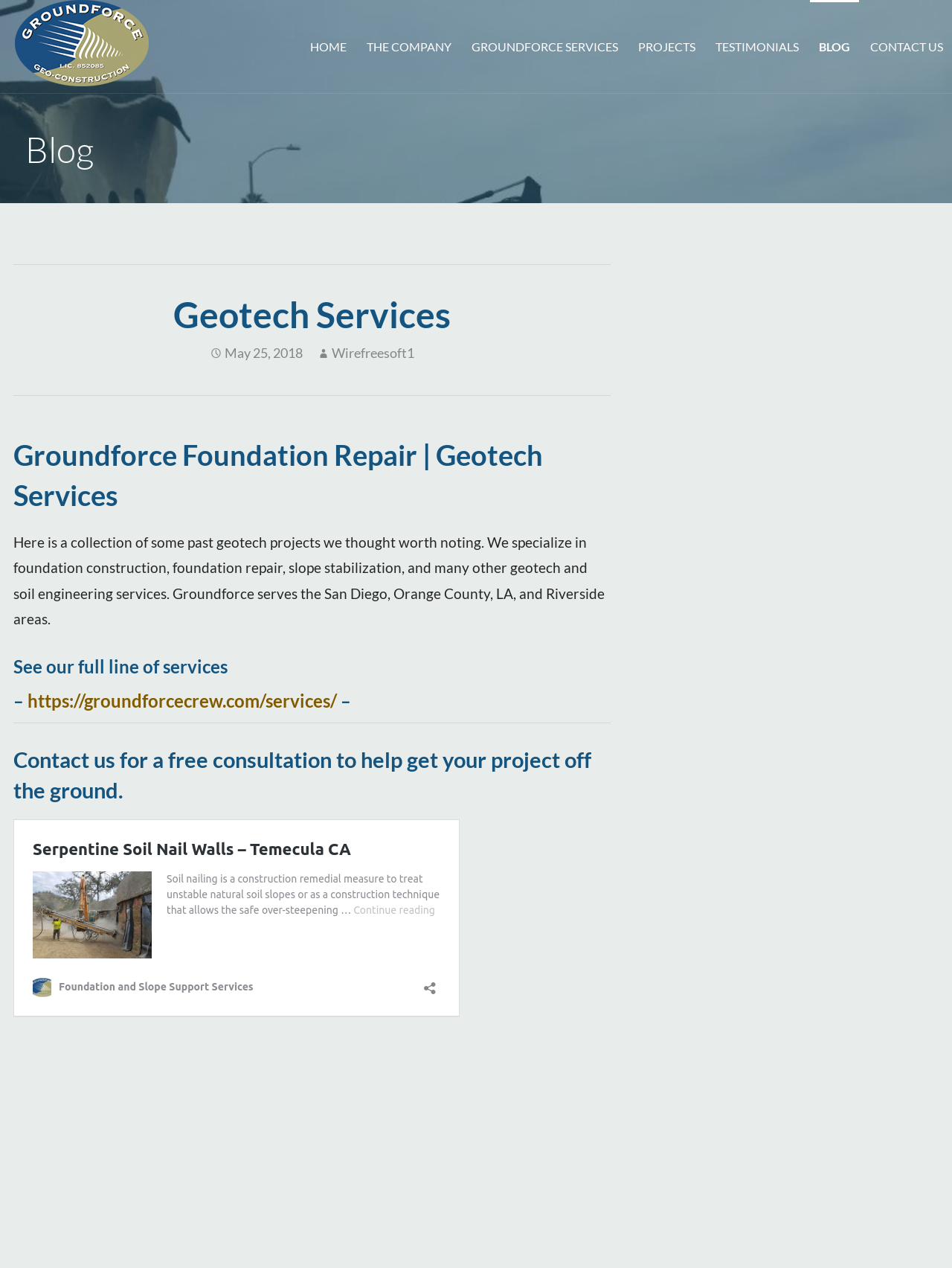Locate the bounding box coordinates of the element that needs to be clicked to carry out the instruction: "Go to HOME page". The coordinates should be given as four float numbers ranging from 0 to 1, i.e., [left, top, right, bottom].

[0.316, 0.0, 0.373, 0.073]